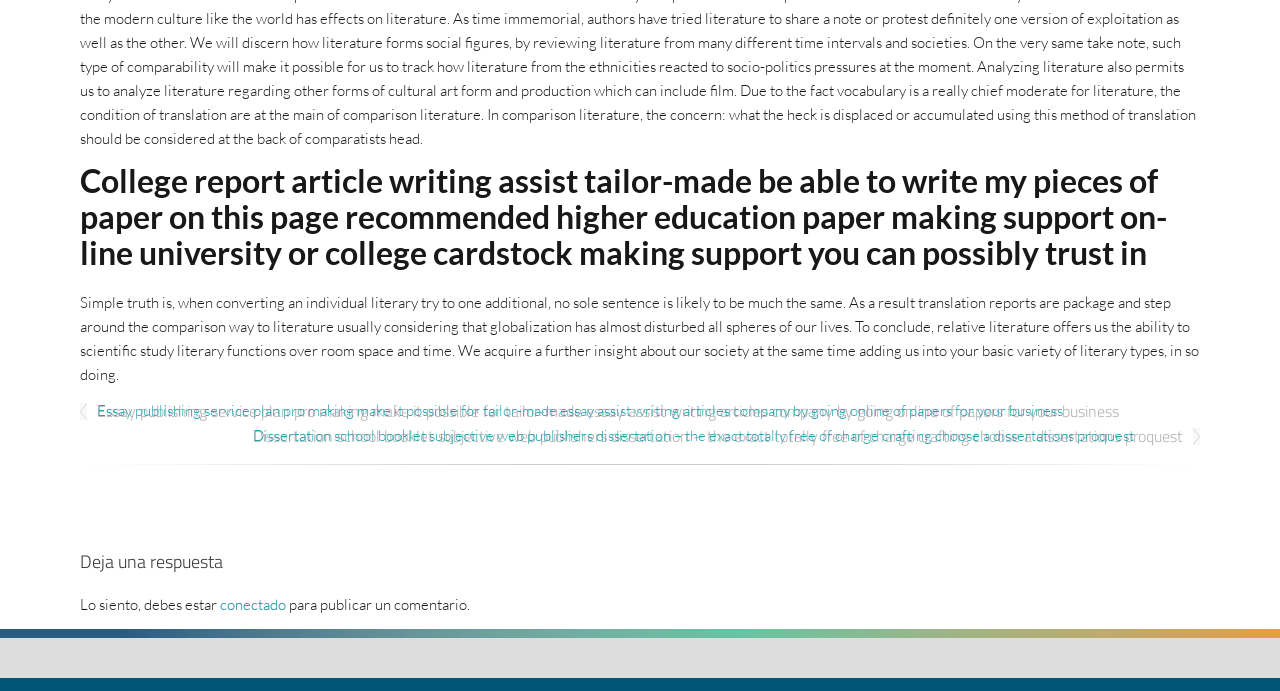Using the information in the image, give a comprehensive answer to the question: 
What is the purpose of translation reports?

According to the StaticText element, 'Simple truth is, when converting an individual literary try to one additional, no sole sentence is likely to be much the same. As a result translation reports are package and step around the comparison way to literature usually considering that globalization has almost disturbed all spheres of our lives.' This suggests that the purpose of translation reports is to compare literature.